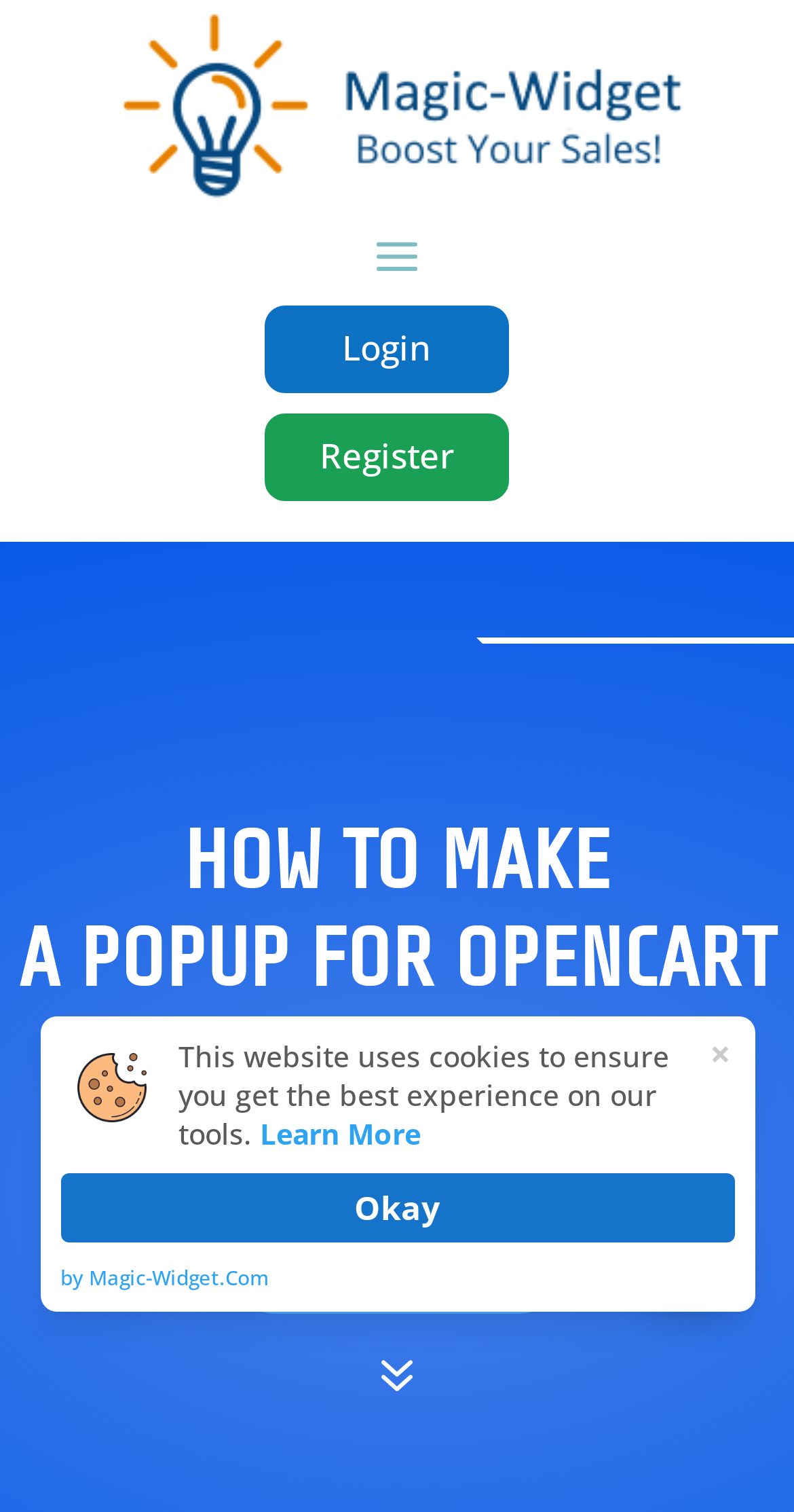Please answer the following question using a single word or phrase: 
How many buttons are there in the first dialog?

2